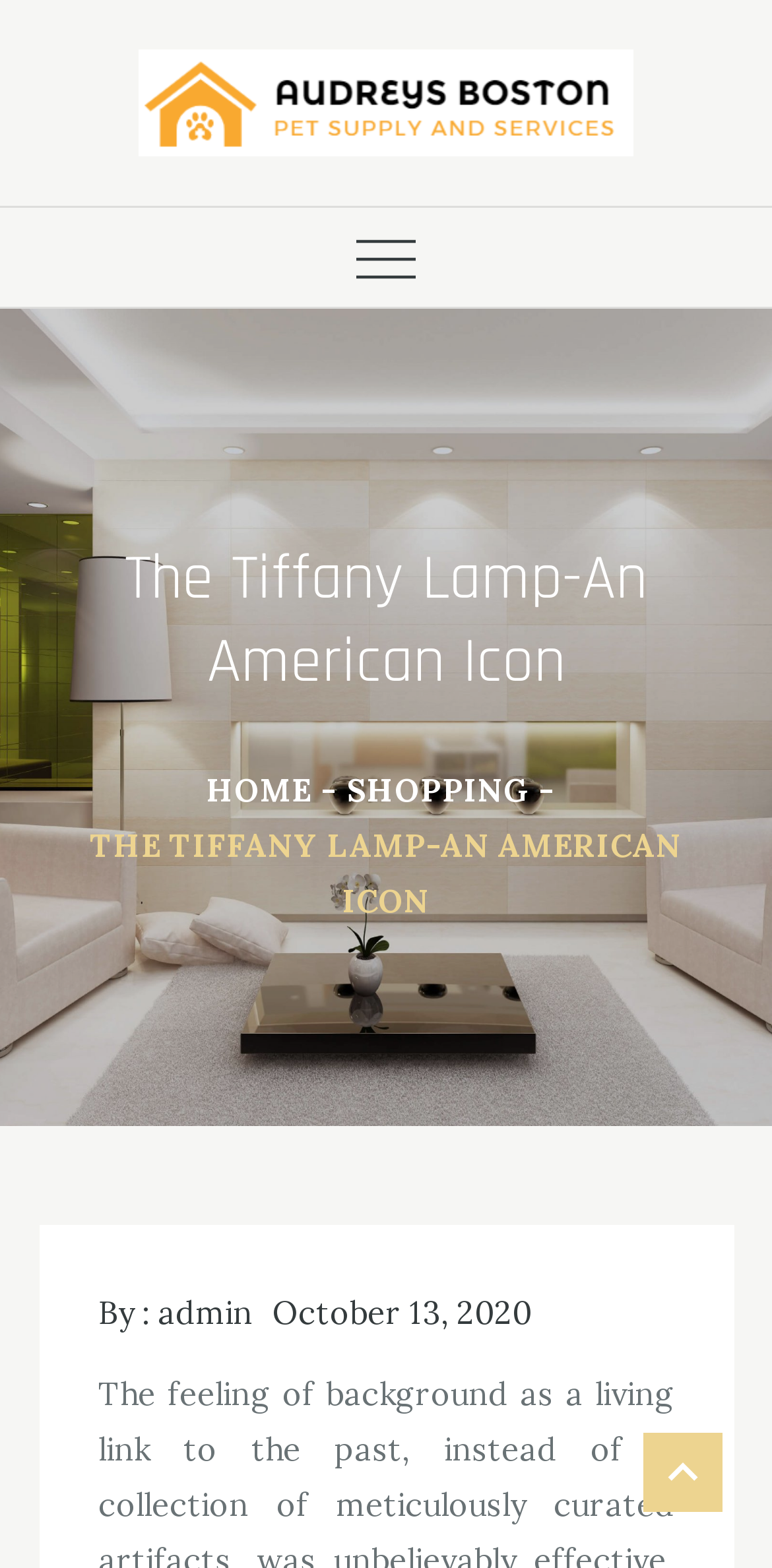What is the title or heading displayed on the webpage?

The Tiffany Lamp-An American Icon